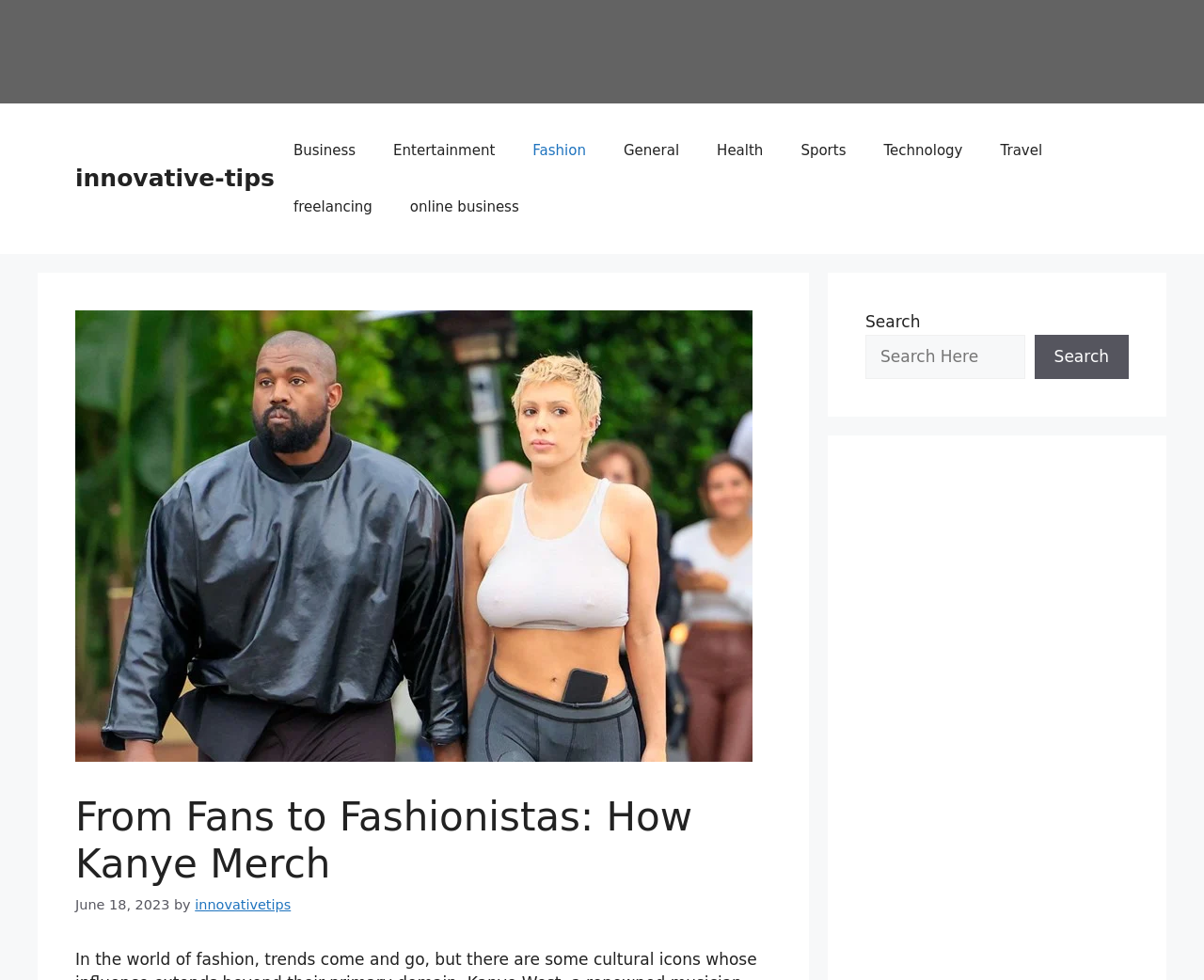Identify the bounding box coordinates of the area that should be clicked in order to complete the given instruction: "view the 'kanye west merch' image". The bounding box coordinates should be four float numbers between 0 and 1, i.e., [left, top, right, bottom].

[0.062, 0.317, 0.625, 0.777]